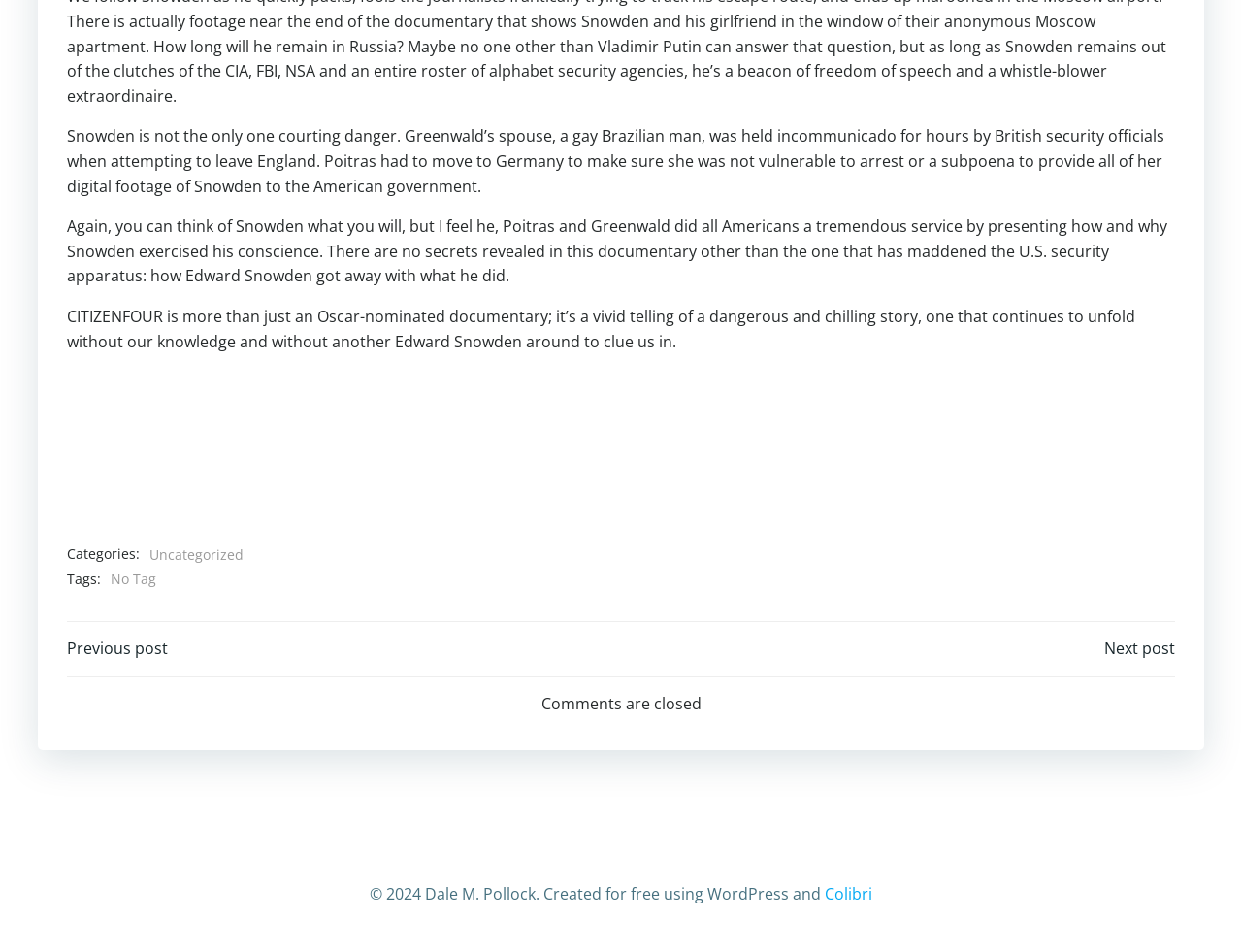Respond to the following query with just one word or a short phrase: 
What is the name of the platform used to create the webpage?

WordPress